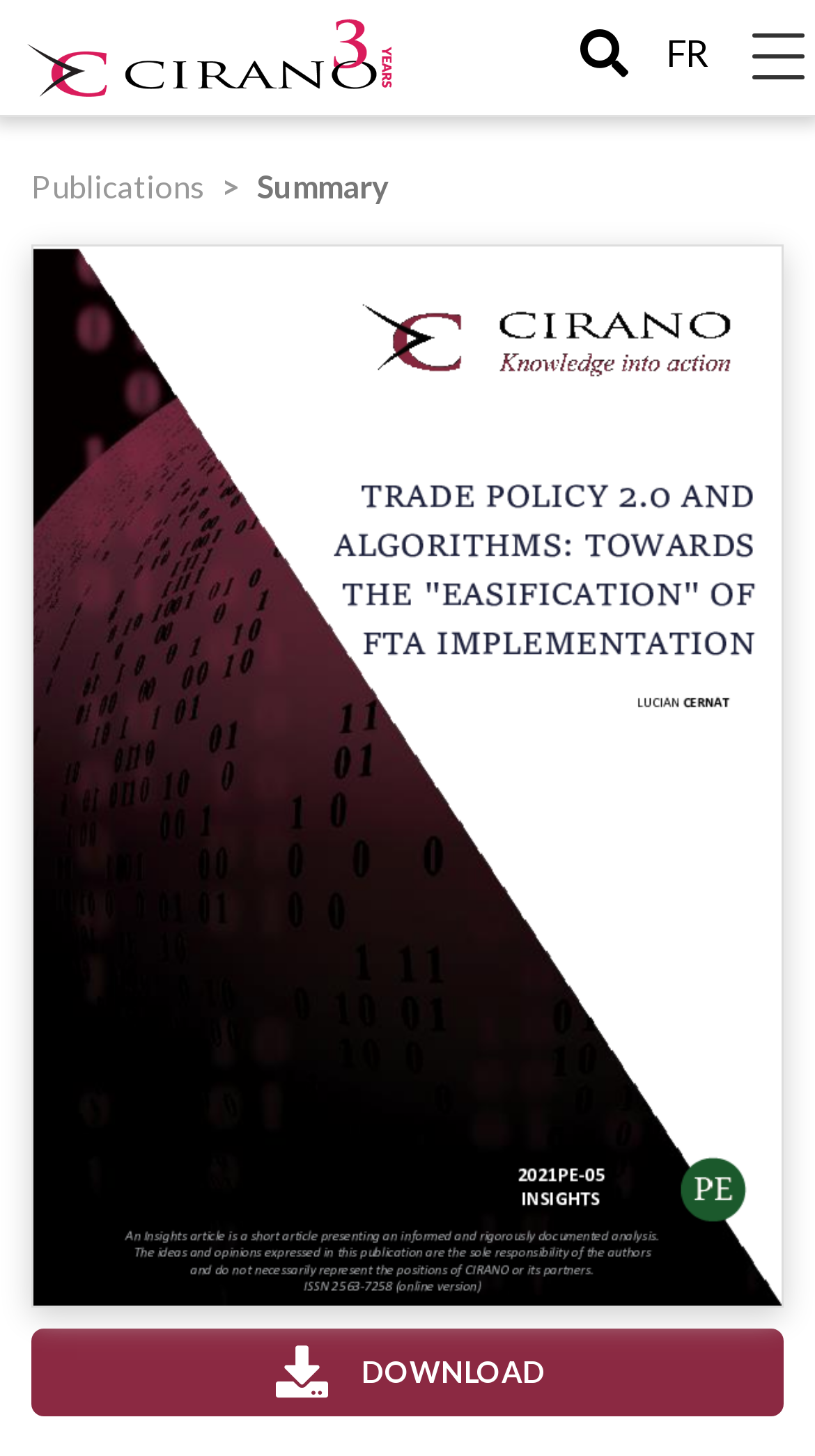Answer the question in a single word or phrase:
How many links are there in the navigation menu?

4